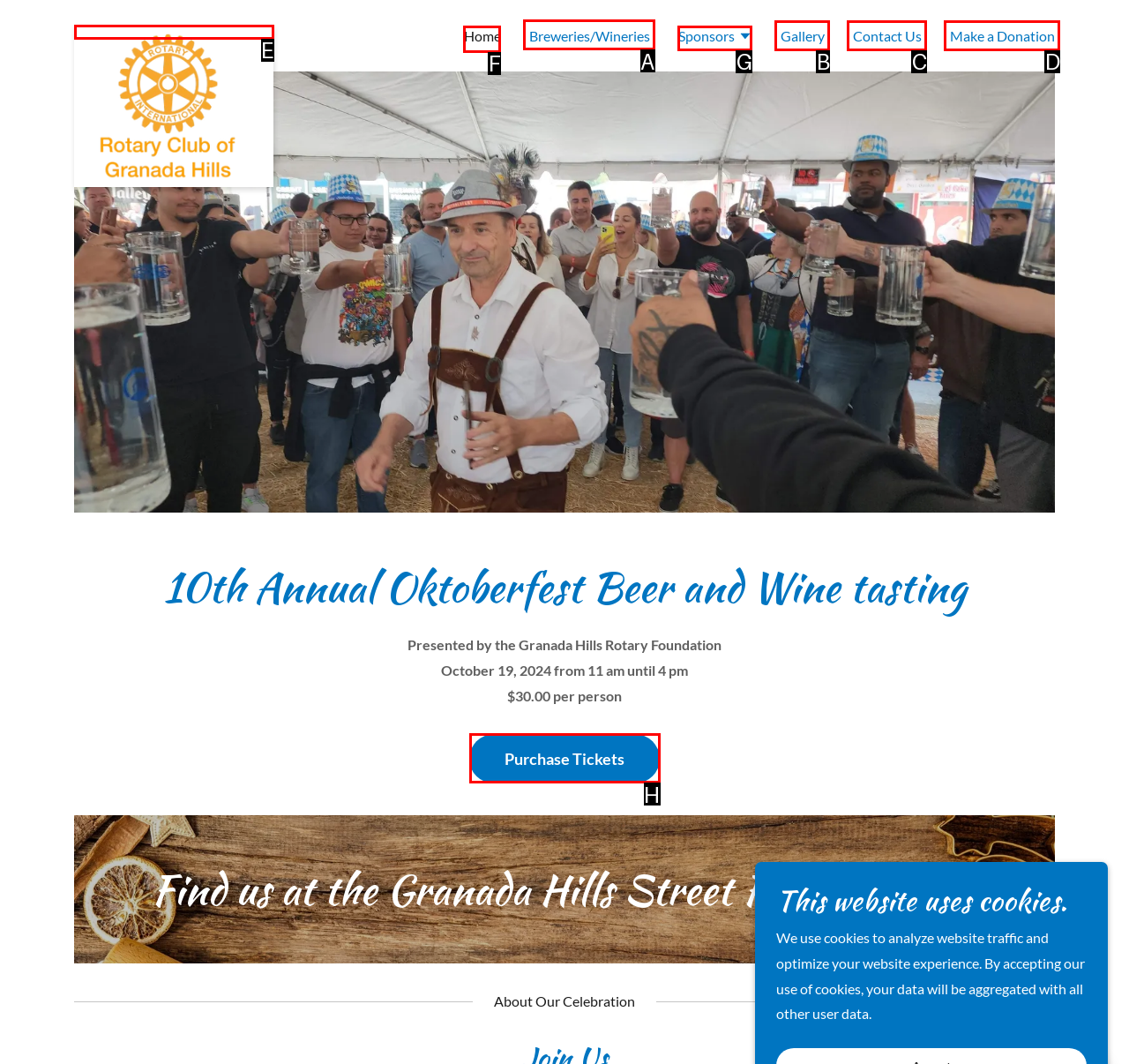Determine which HTML element to click on in order to complete the action: View Breweries/Wineries.
Reply with the letter of the selected option.

A